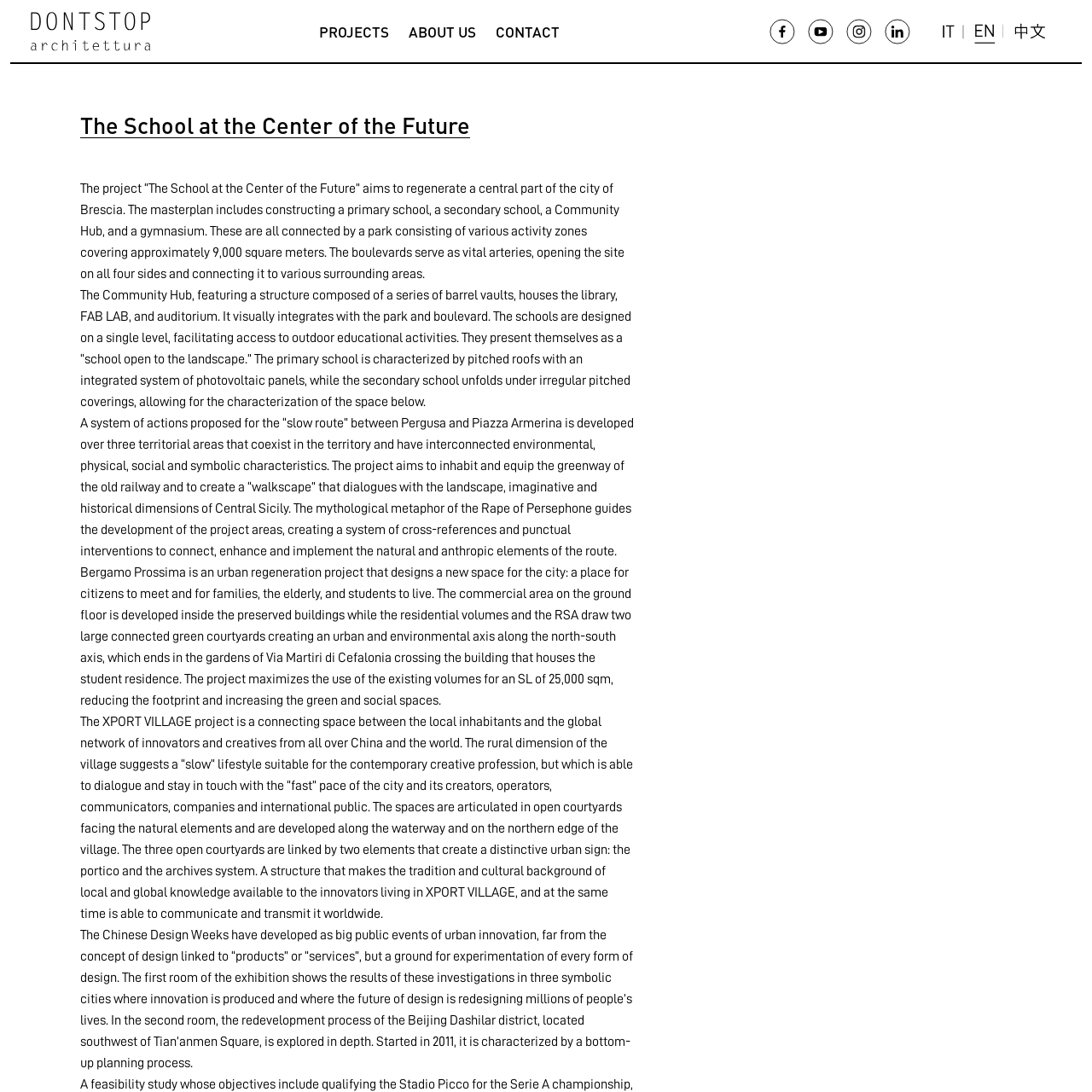Locate the coordinates of the bounding box for the clickable region that fulfills this instruction: "Click the 'The School at the Center of the Future' heading".

[0.073, 0.086, 0.43, 0.125]